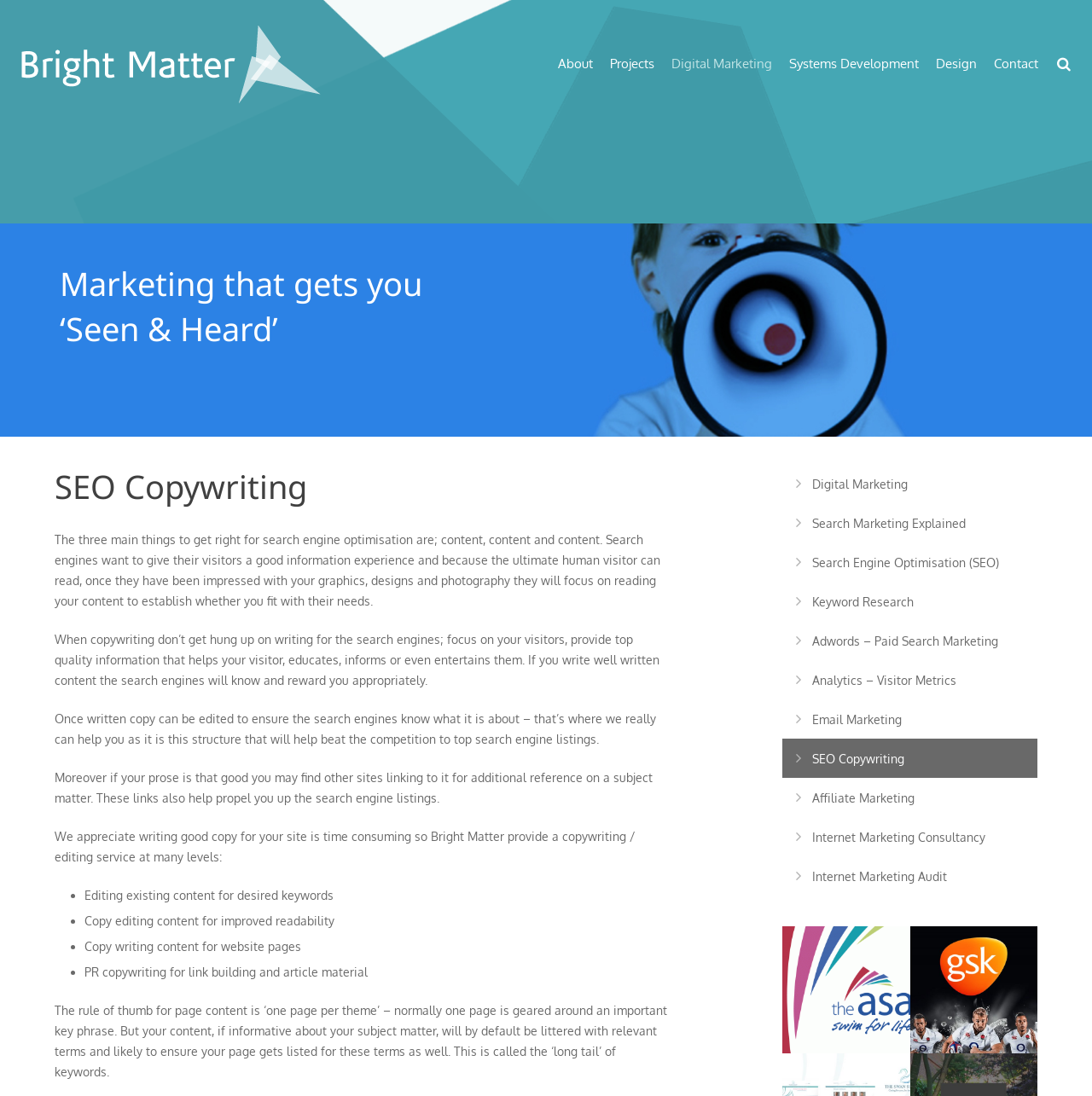Given the description: "Projects", determine the bounding box coordinates of the UI element. The coordinates should be formatted as four float numbers between 0 and 1, [left, top, right, bottom].

[0.551, 0.039, 0.607, 0.078]